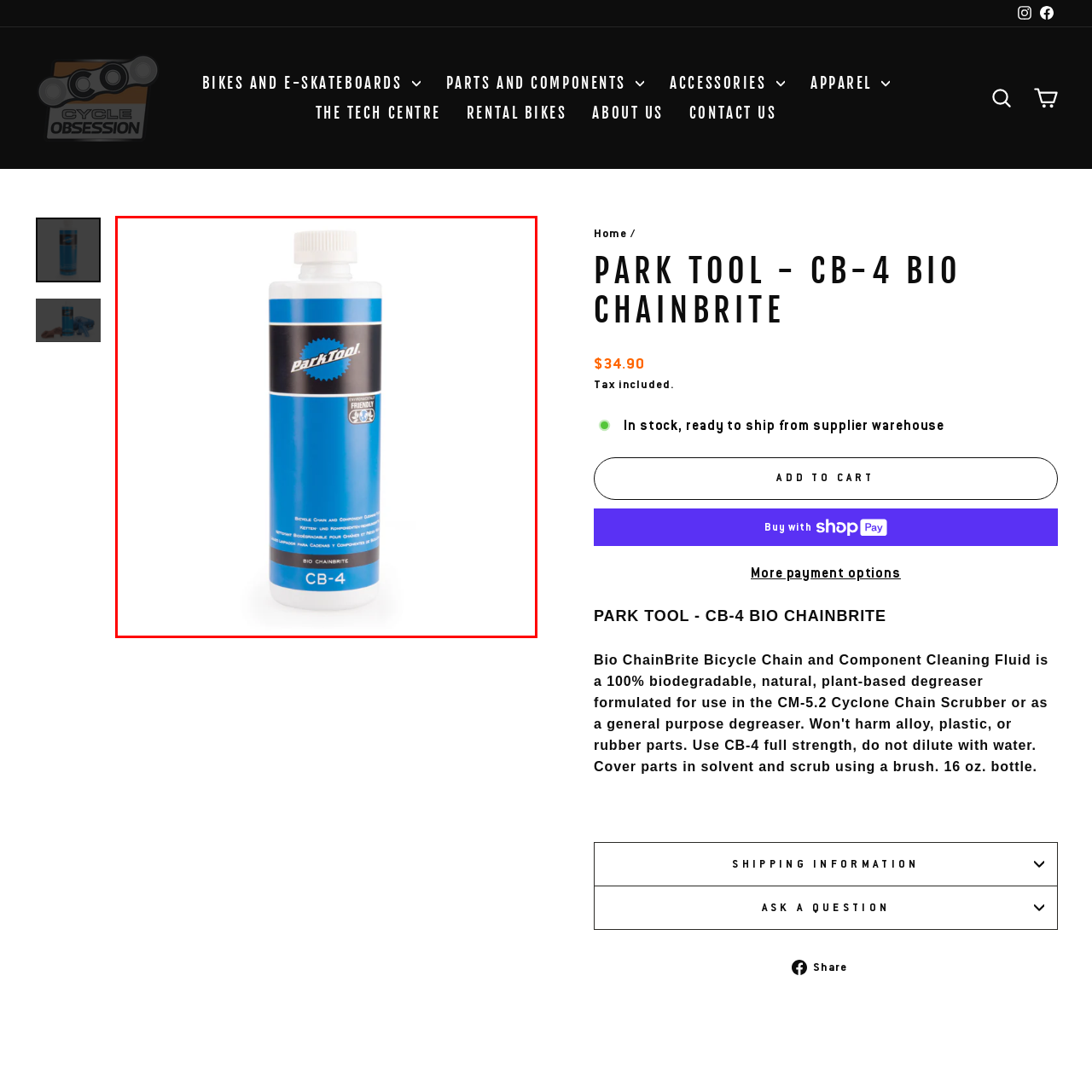What is the weight of the bottle?
Inspect the image enclosed by the red bounding box and provide a detailed and comprehensive answer to the question.

The caption explicitly states that the image showcases a 6-ounce bottle of Park Tool's CB-4 Bio ChainBrite, indicating the weight of the bottle.